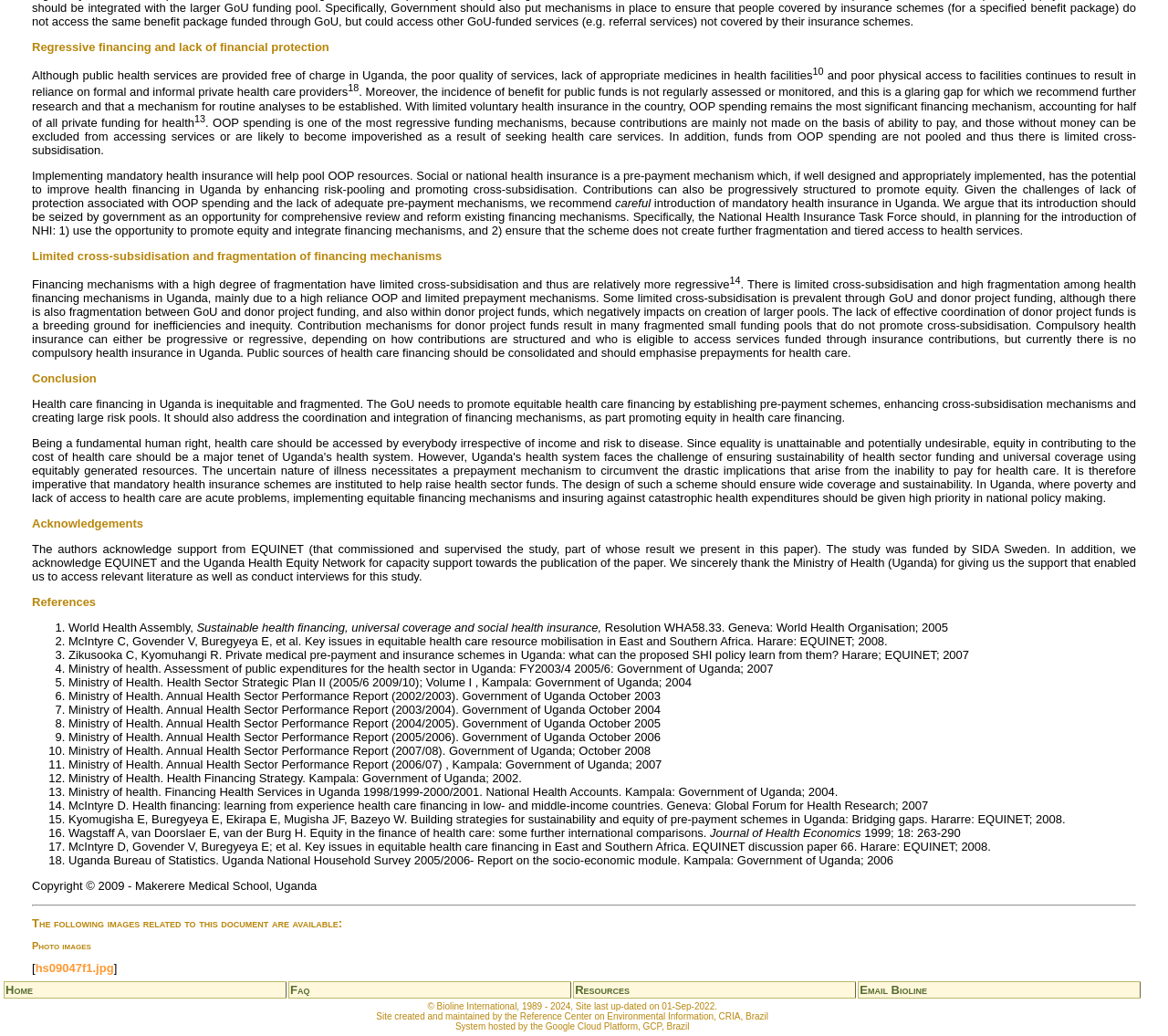What is the purpose of implementing mandatory health insurance?
Offer a detailed and full explanation in response to the question.

According to the text, 'Implementing mandatory health insurance will help pool OOP resources. Social or national health insurance is a pre-payment mechanism which, if well designed and appropriately implemented, has the potential to improve health financing in Uganda by enhancing risk-pooling and promoting cross-subsidisation.'